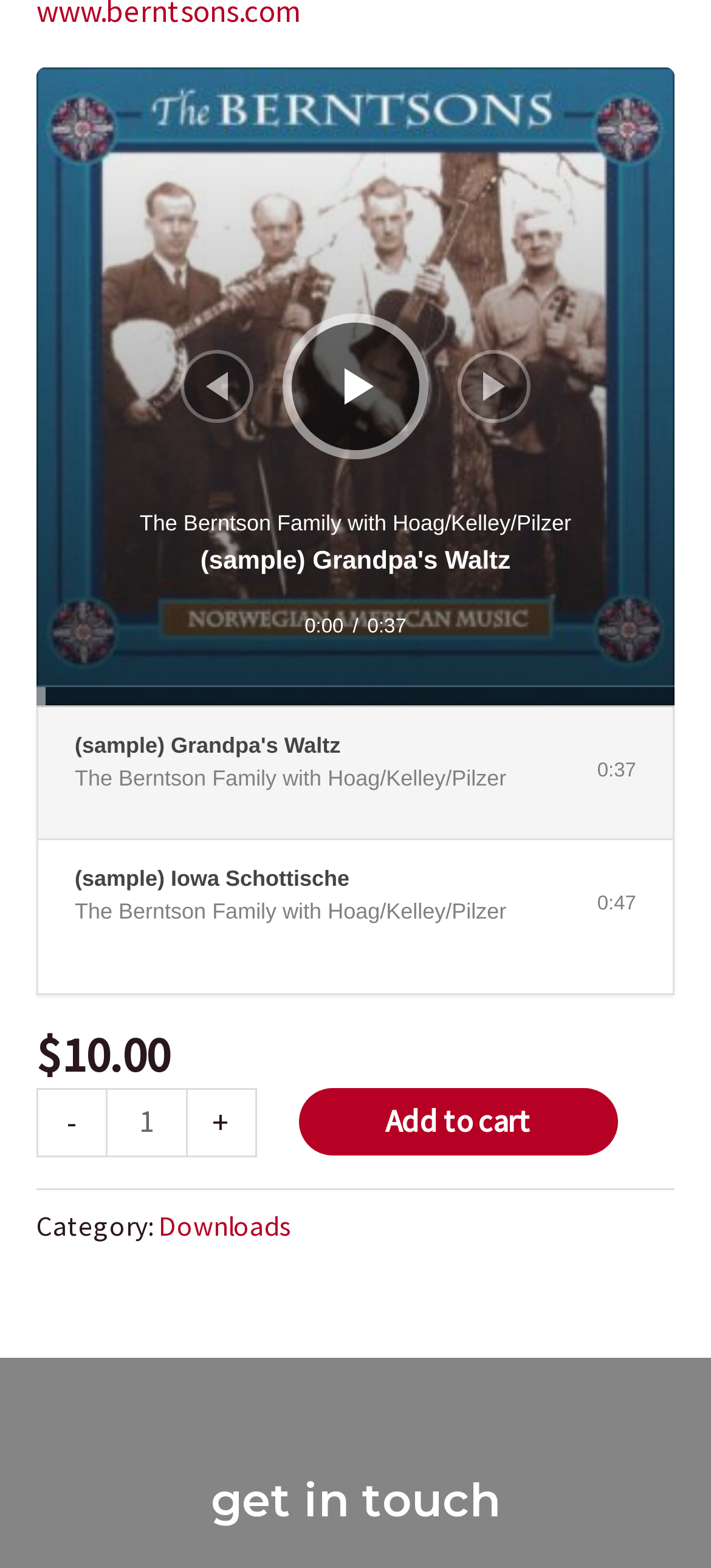Provide a one-word or one-phrase answer to the question:
What is the price of the product?

$10.00